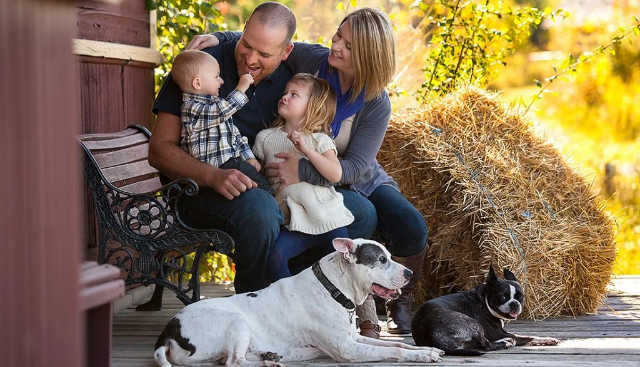Give a detailed account of the visual content in the image.

The image captures a heartwarming moment of a family enjoying time together outdoors. A father sports a cheerful demeanor as he interacts with his baby, who is playfully reaching out towards him. Beside them, a young girl, seemingly the older sibling, gazes with joy at her parents, wearing a cozy white dress that complements the warm, autumnal backdrop. 

The family sits on a rustic porch, embellished with a charming, wrought-iron bench. Surrounding them are two dogs, one a white pit bull with distinctive black markings, lying contentedly on the floor, while a smaller Boston Terrier is nestled nearby. Behind them, a large hay bale adds a touch of country charm to the scene, set against a vibrant display of greenery that suggests the beauty of nature. The image beautifully encapsulates the diverse dynamics of family life, highlighting the love and connection shared between family members and their beloved pets.